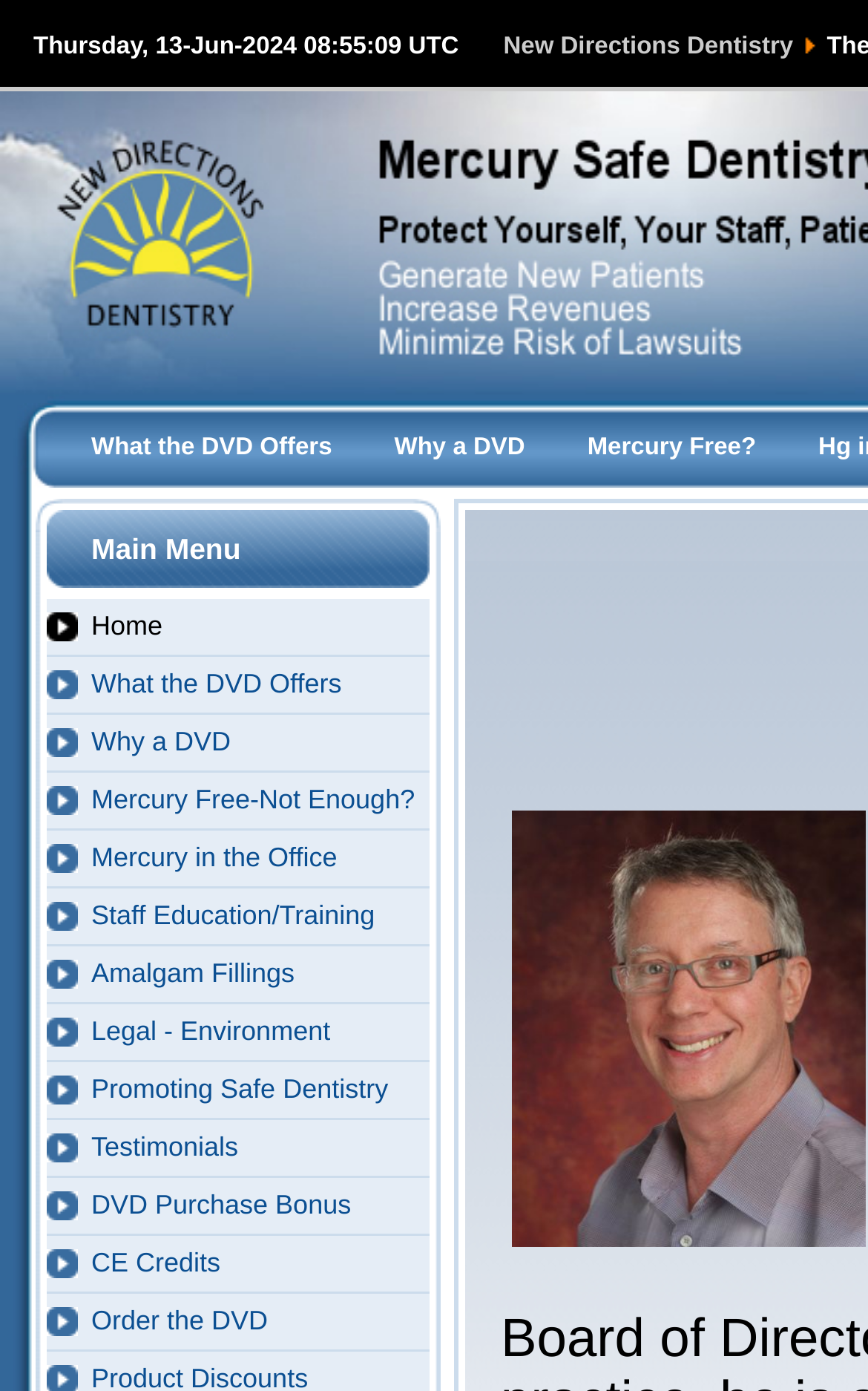Answer the question with a brief word or phrase:
What is the second link under the 'Main Menu' category?

What the DVD Offers